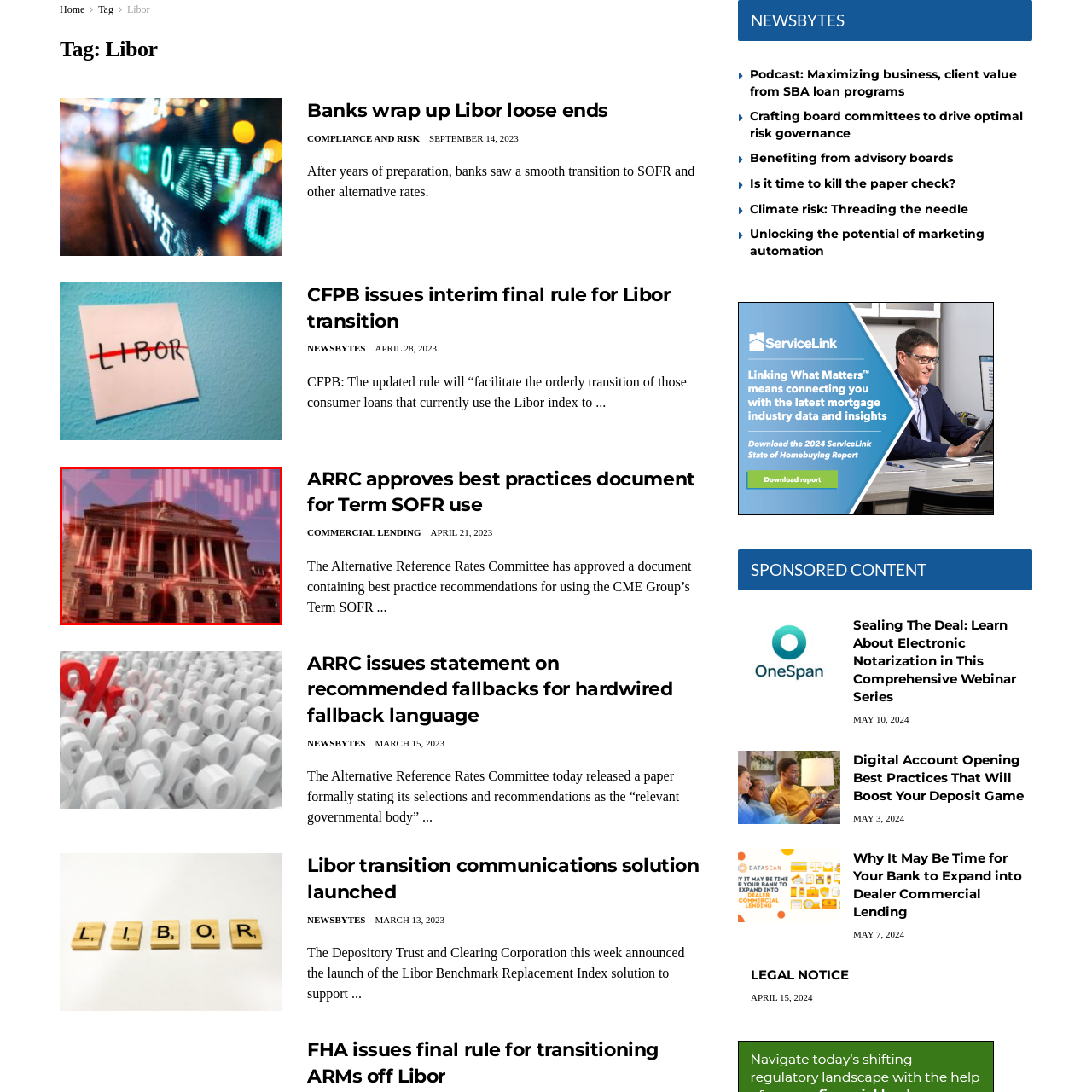Examine the segment of the image contained within the black box and respond comprehensively to the following question, based on the visual content: 
What is the theme of the image?

The image encapsulates the themes of transition and risk, which are pertinent to discussions about the recent easing of the transition away from the Libor financial benchmark, highlighting the complexities that banks face in adapting to new regulatory environments.